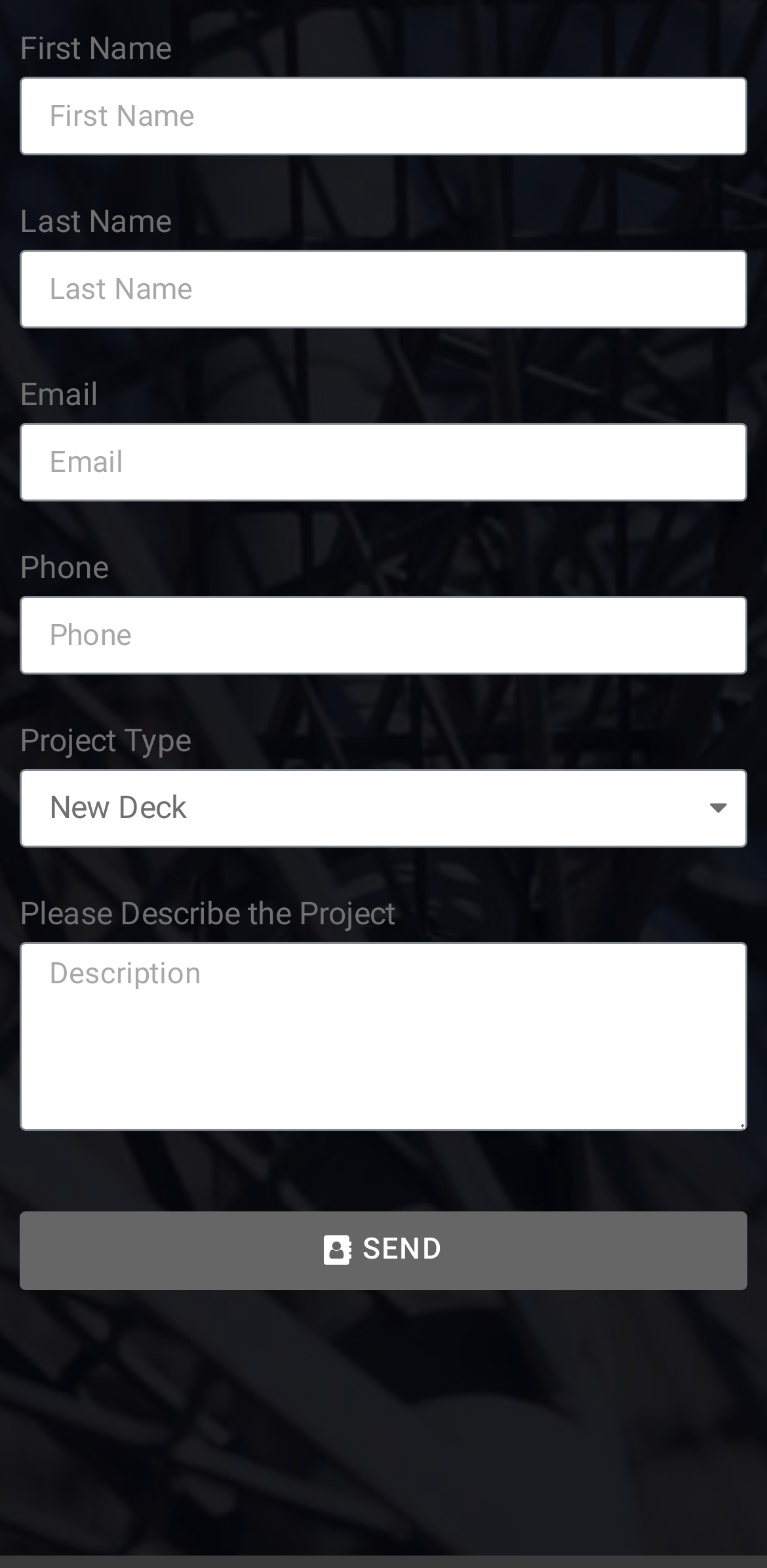Look at the image and write a detailed answer to the question: 
What is the first field to fill in?

The first field to fill in is 'First Name' because it is the first text box that appears on the webpage, with a corresponding label 'First Name' above it.